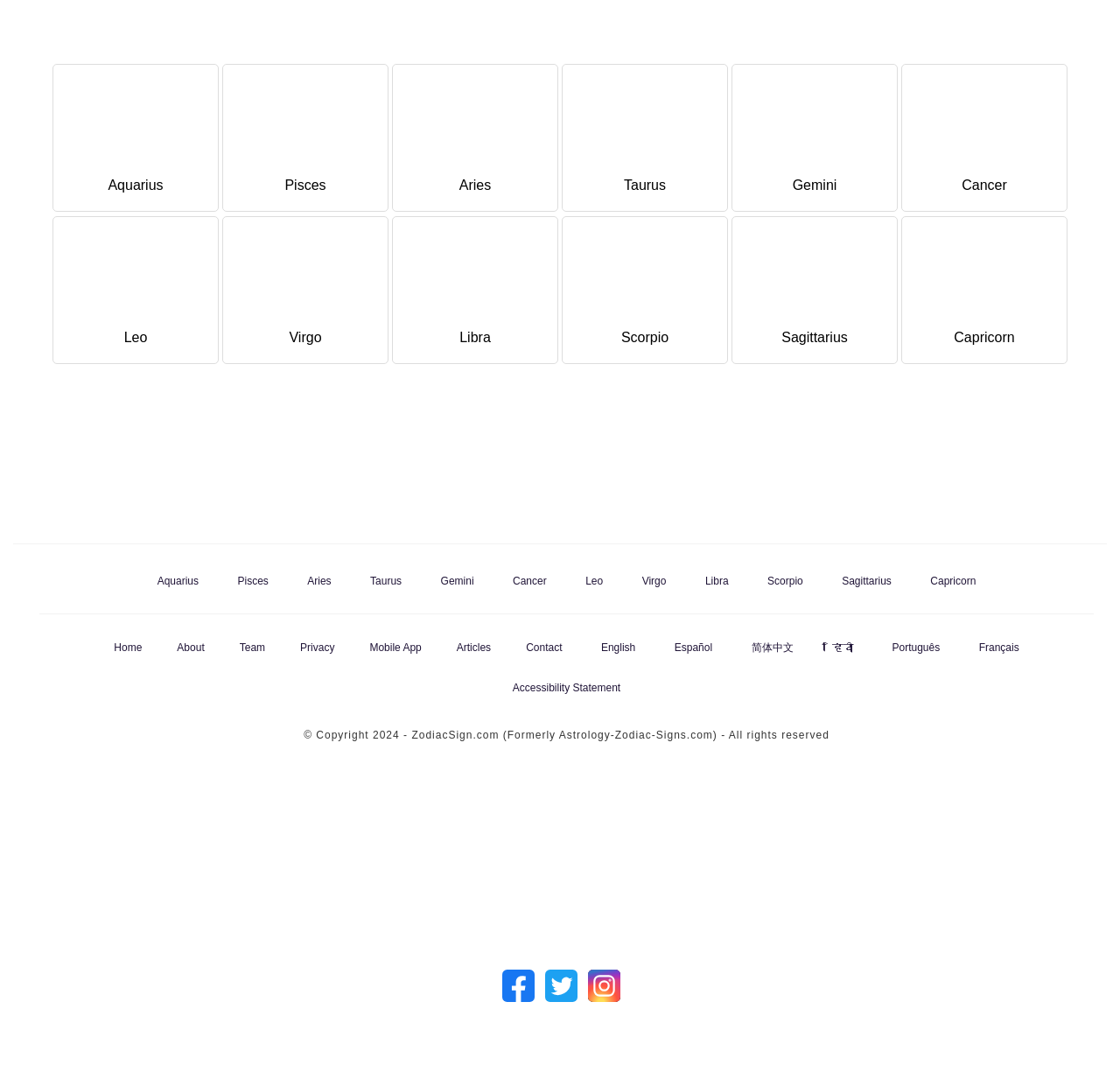Identify the bounding box of the UI element described as follows: "Aries". Provide the coordinates as four float numbers in the range of 0 to 1 [left, top, right, bottom].

[0.348, 0.06, 0.5, 0.202]